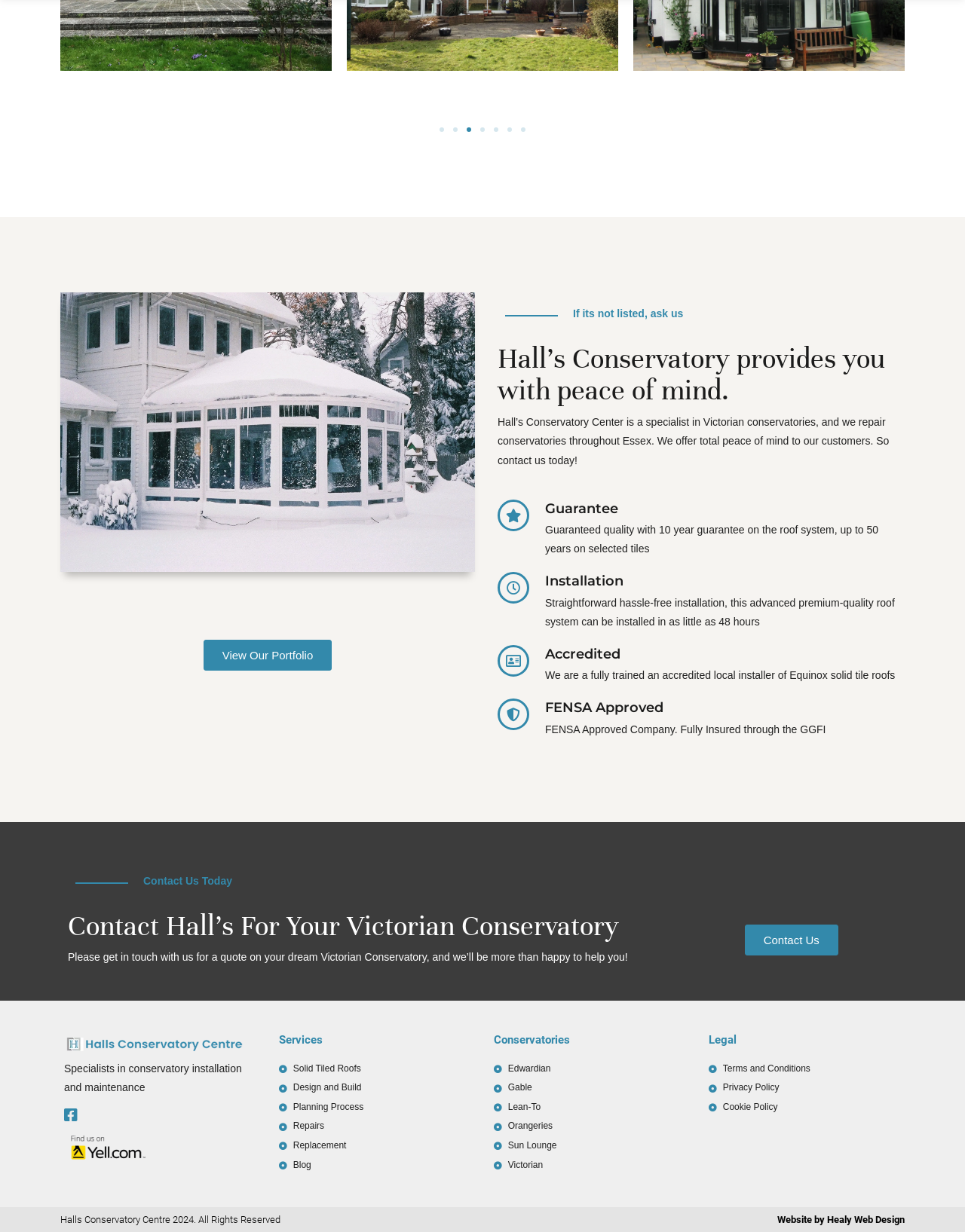Provide the bounding box coordinates of the HTML element this sentence describes: "Solid Tiled Roofs". The bounding box coordinates consist of four float numbers between 0 and 1, i.e., [left, top, right, bottom].

[0.289, 0.861, 0.488, 0.874]